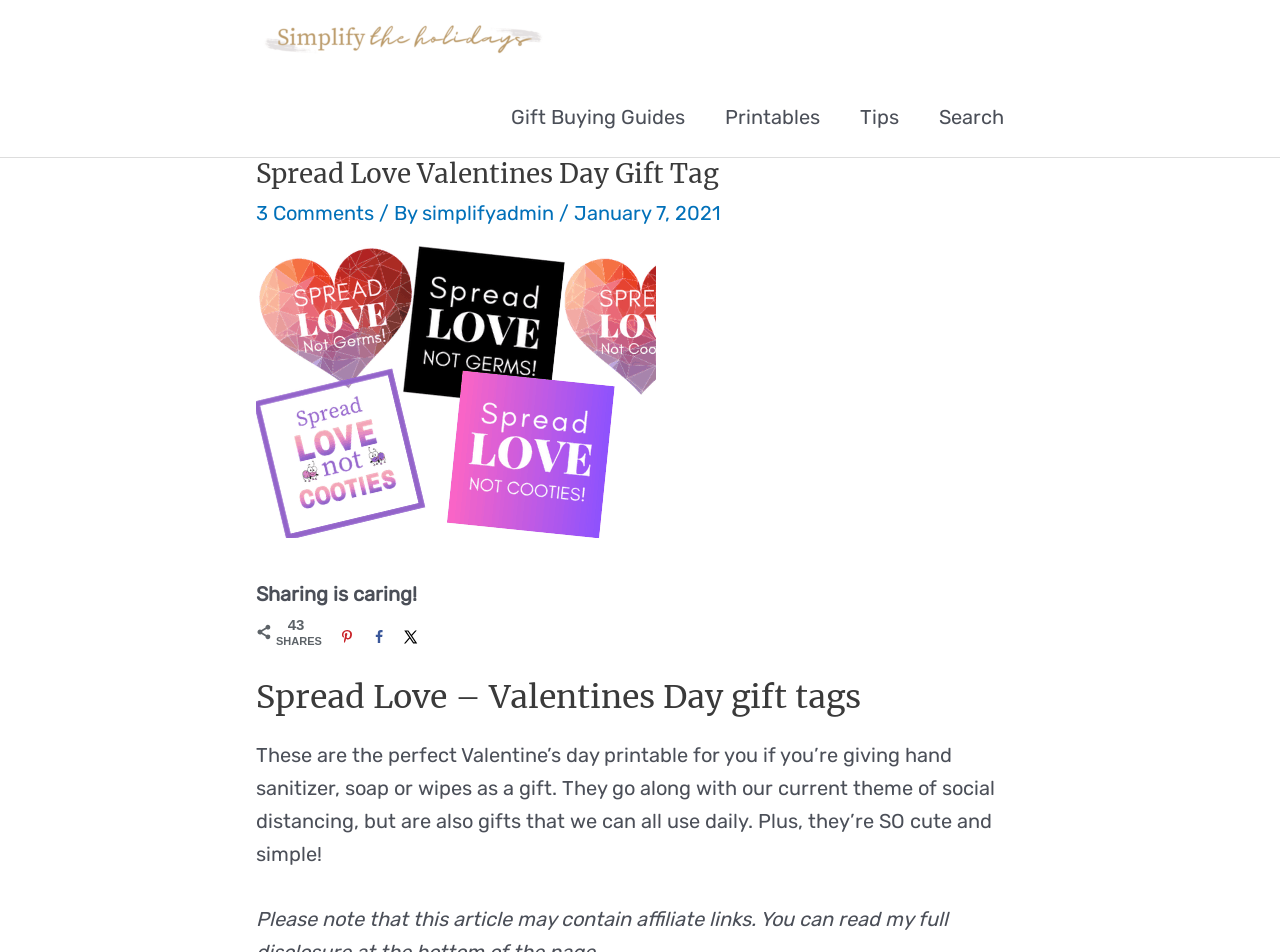What is the author of the post?
Answer the question using a single word or phrase, according to the image.

simplifyadmin